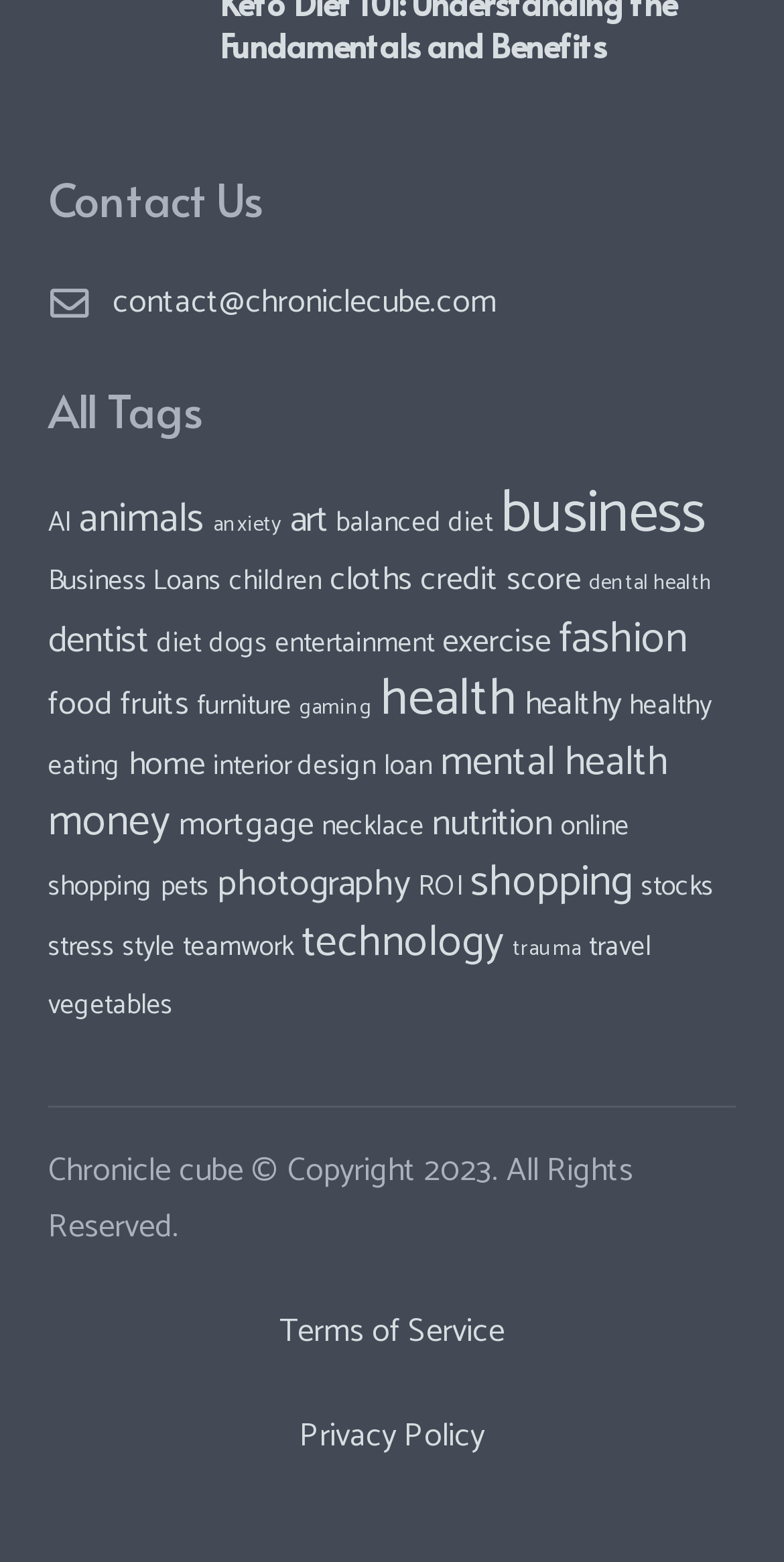How many tags are available on the webpage?
Give a single word or phrase answer based on the content of the image.

35 tags